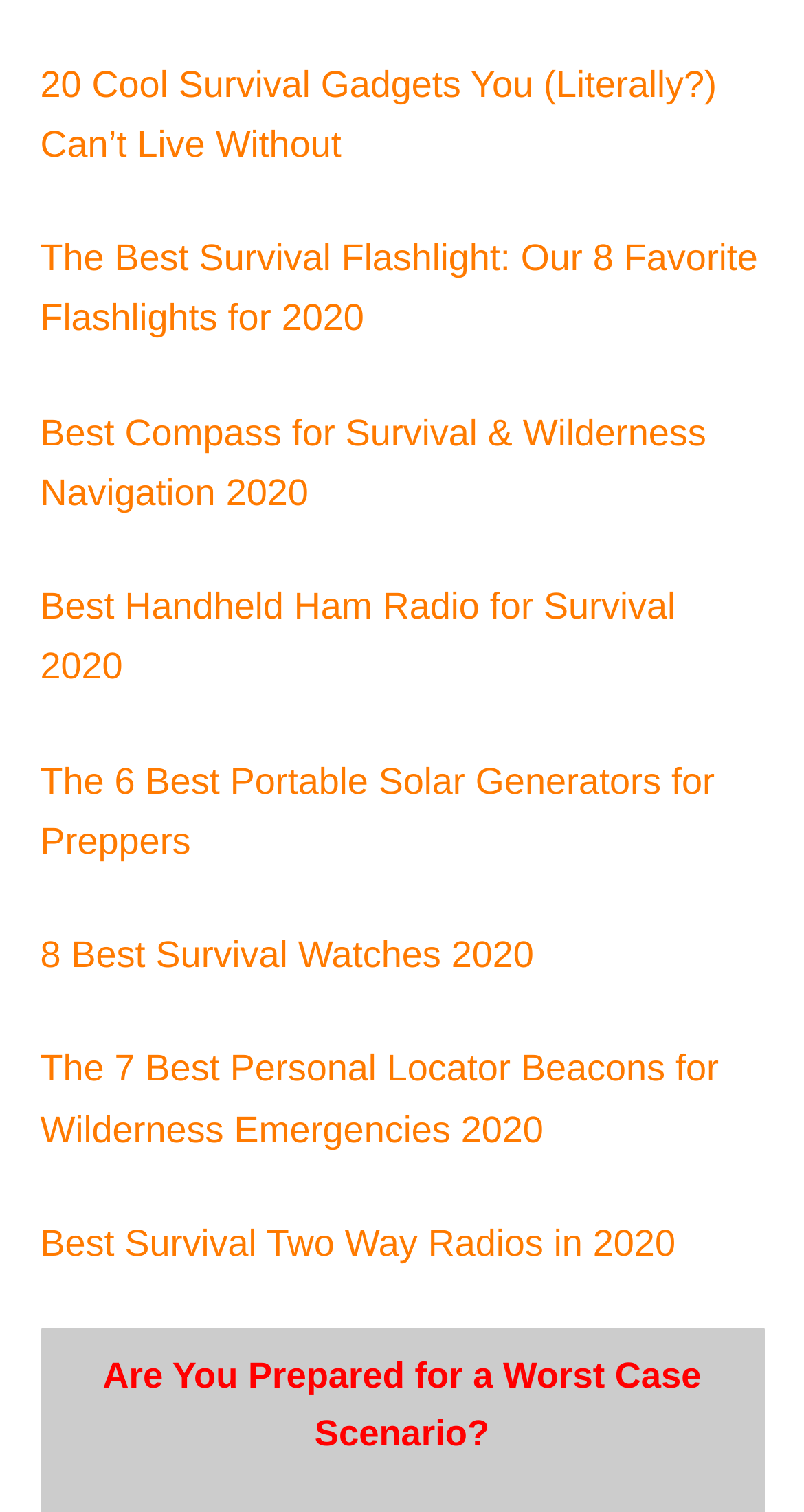Determine the bounding box coordinates of the clickable element to achieve the following action: 'Click on the link to learn about cool survival gadgets'. Provide the coordinates as four float values between 0 and 1, formatted as [left, top, right, bottom].

[0.05, 0.042, 0.892, 0.109]